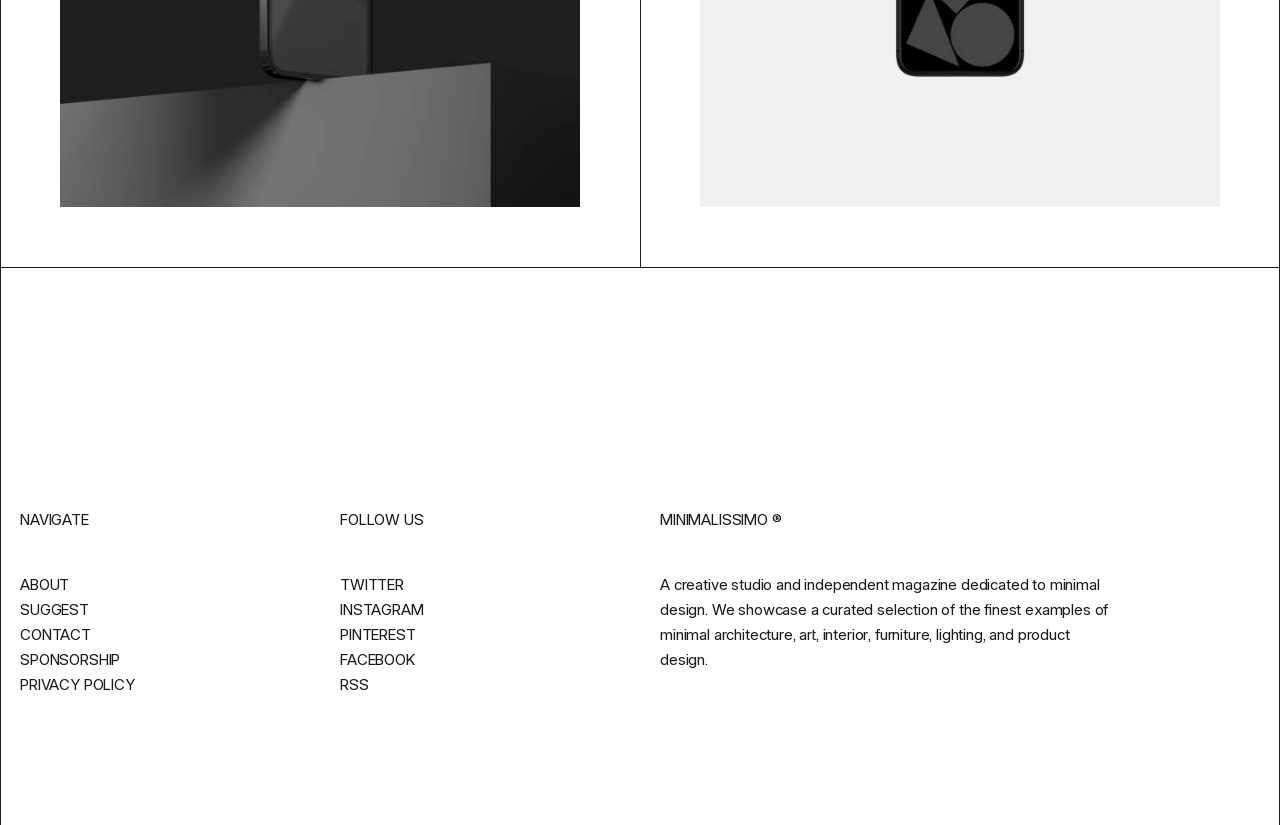Find the bounding box coordinates corresponding to the UI element with the description: "About". The coordinates should be formatted as [left, top, right, bottom], with values as floats between 0 and 1.

[0.016, 0.697, 0.054, 0.72]